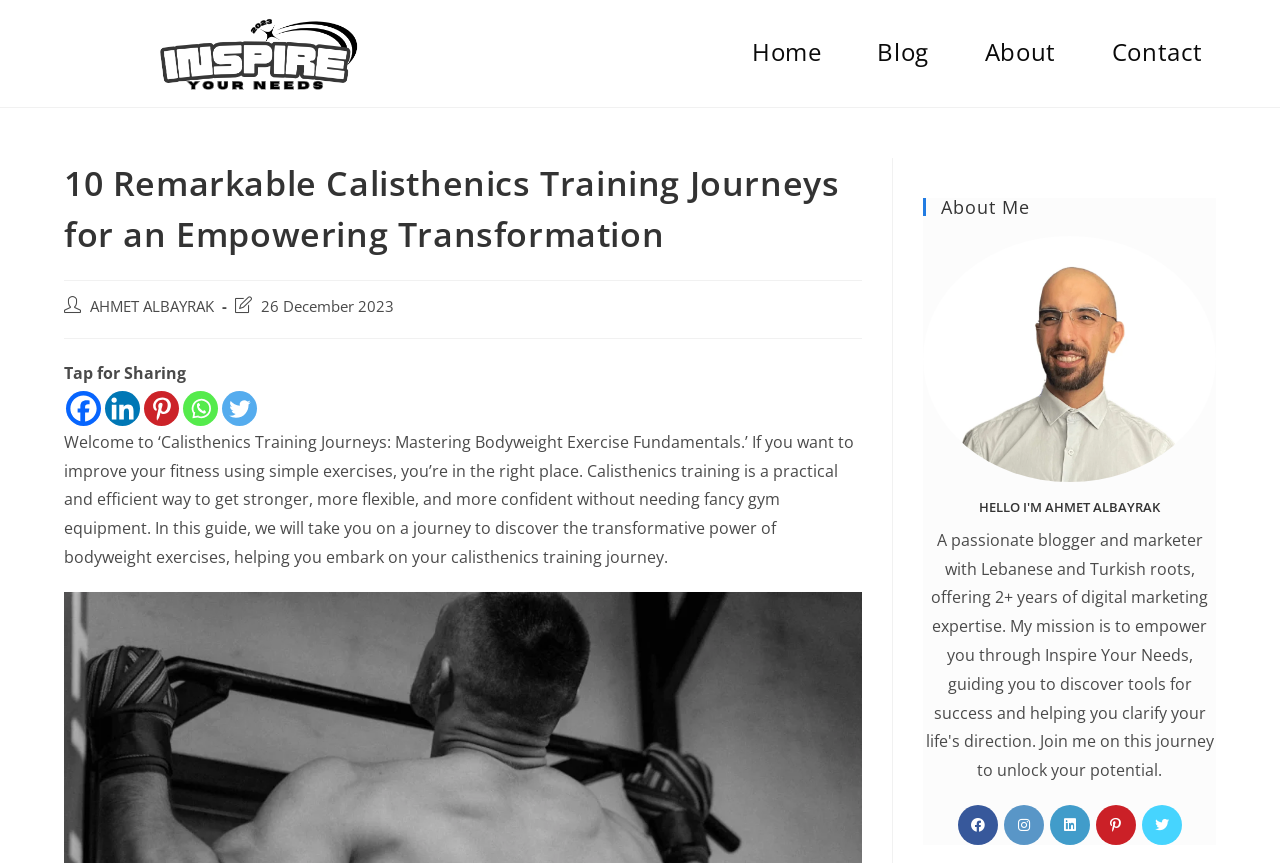Given the content of the image, can you provide a detailed answer to the question?
What social media platforms can you share this post on?

The sharing options are provided below the main content of the webpage, with links to Facebook, Linkedin, Pinterest, Twitter, and Whatsapp.